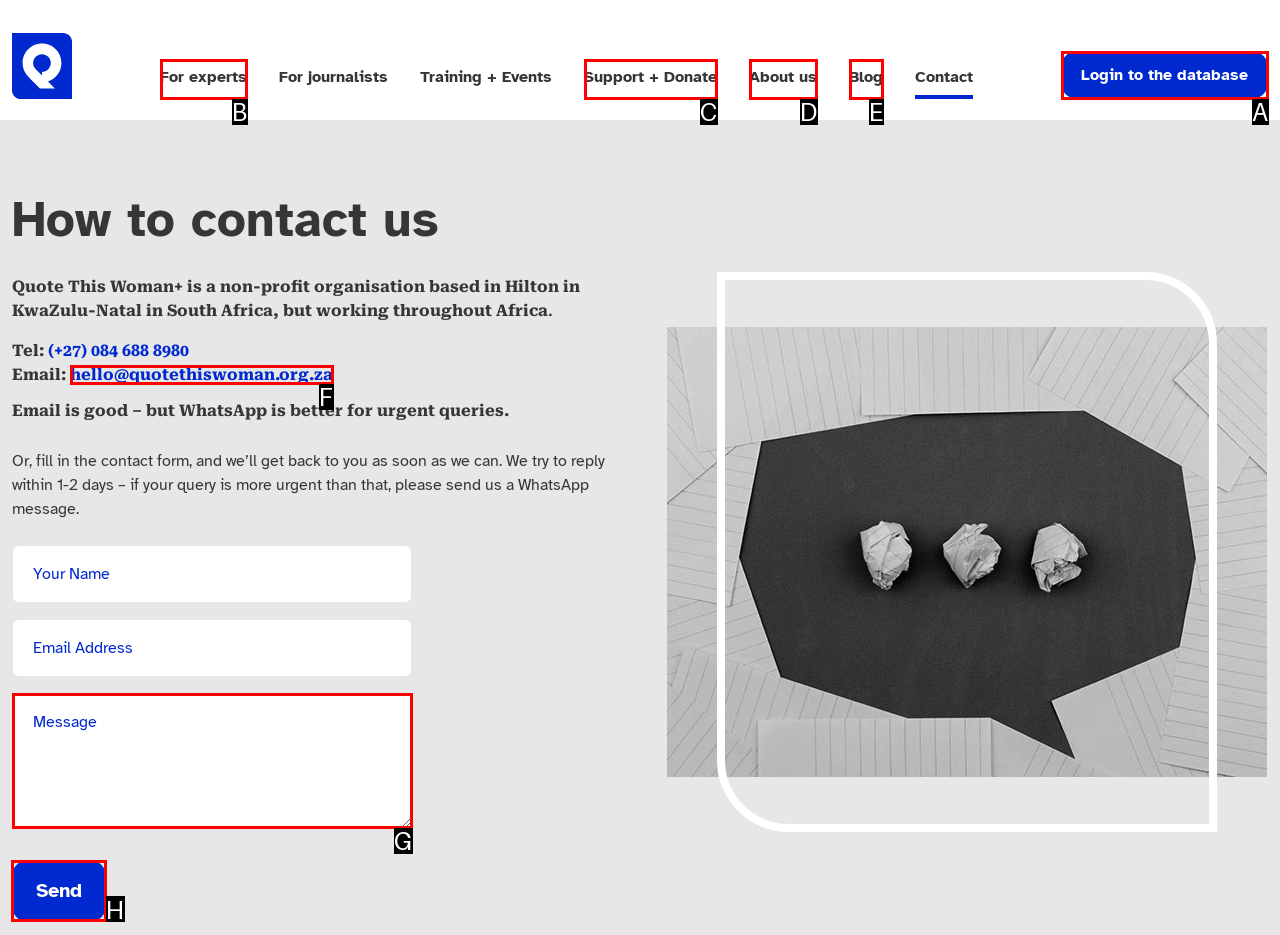From the available options, which lettered element should I click to complete this task: Click the 'Send' button?

H